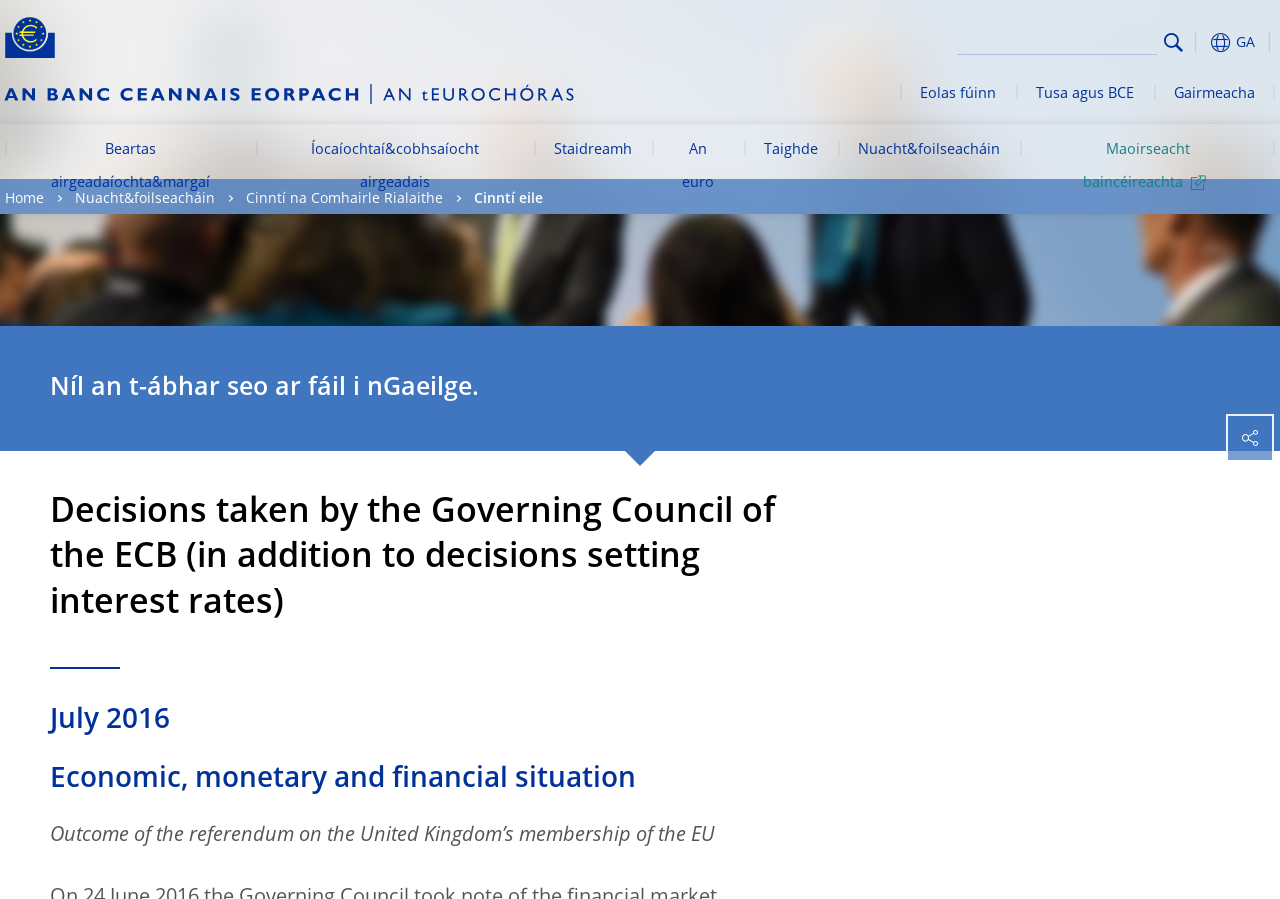Identify the bounding box coordinates of the part that should be clicked to carry out this instruction: "Go to European Central Bank homepage".

[0.0, 0.094, 0.452, 0.116]